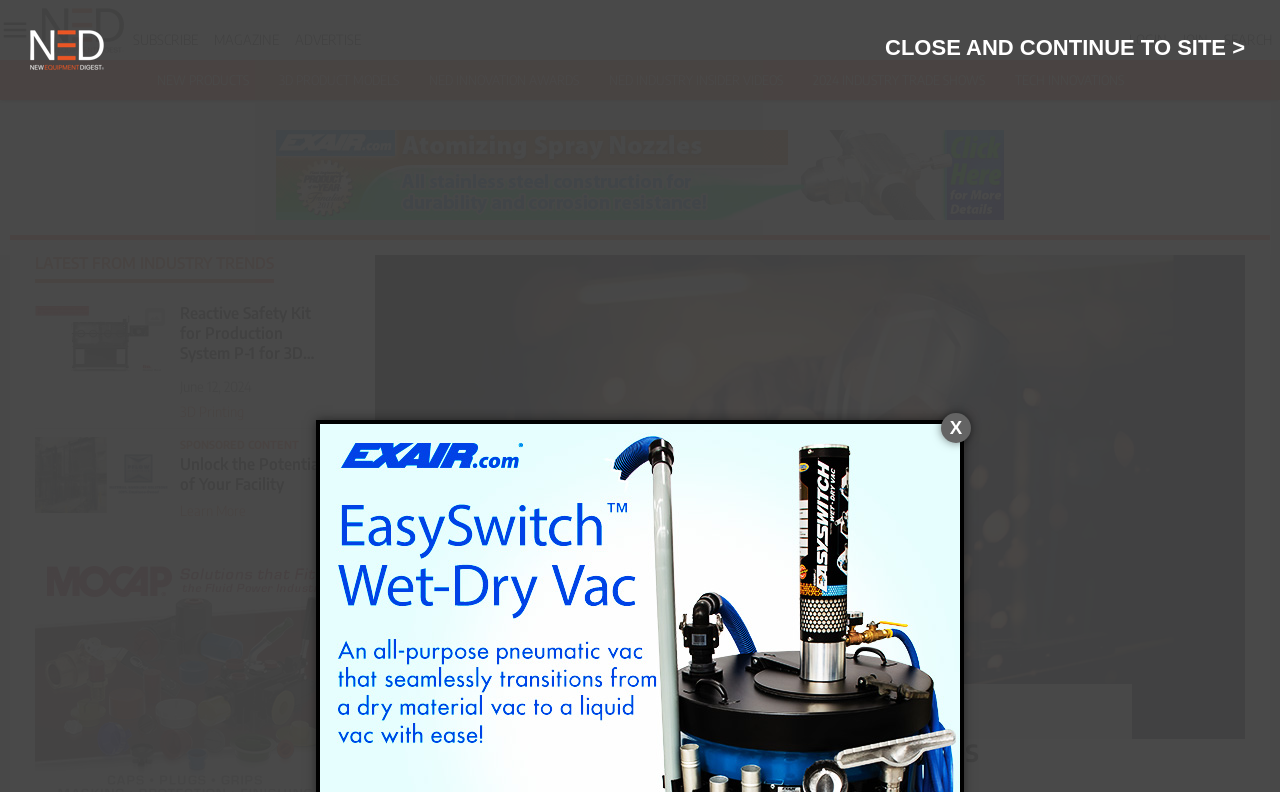What is the name of the publication?
Respond with a short answer, either a single word or a phrase, based on the image.

New Equipment Digest